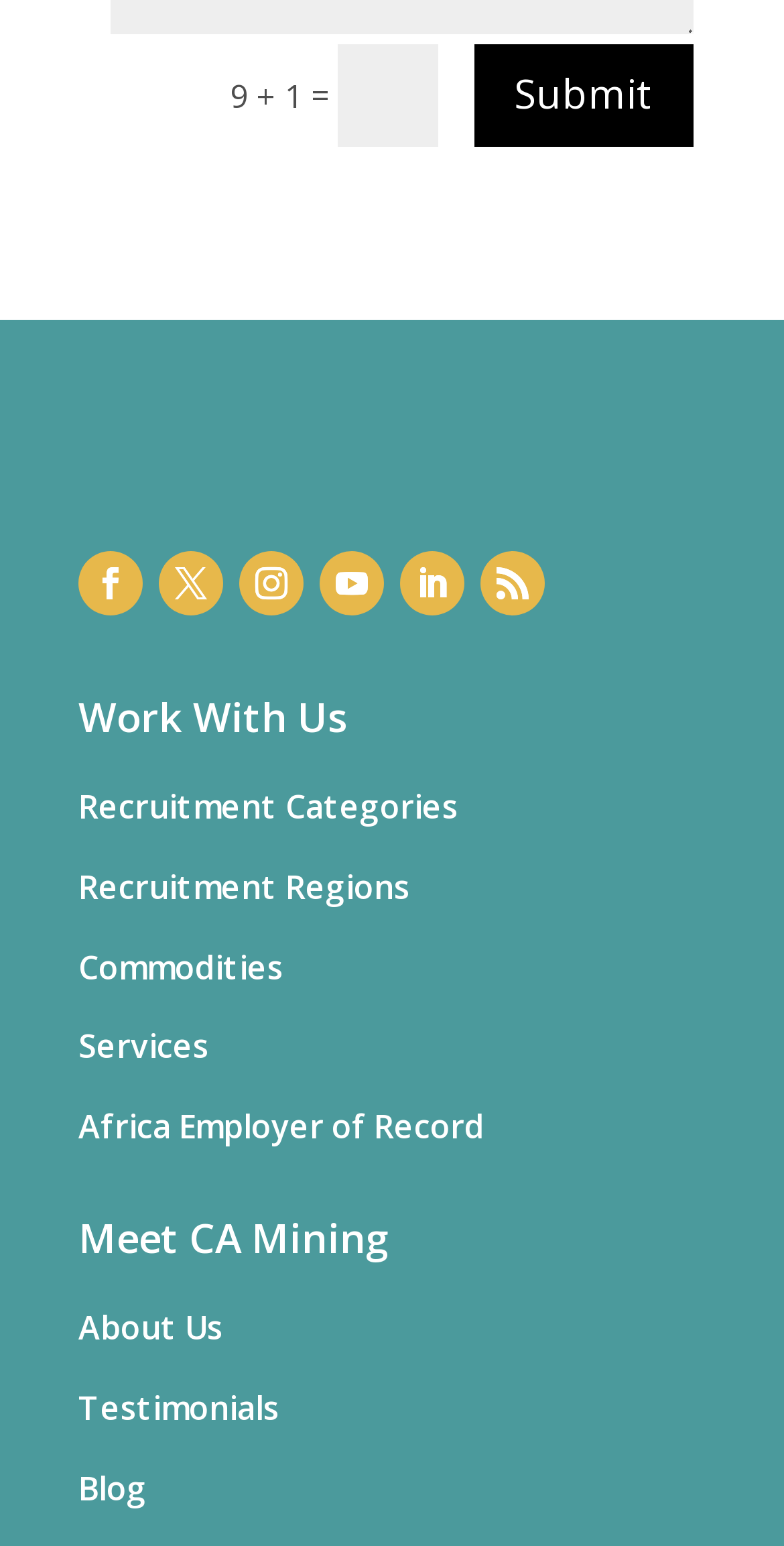Can you find the bounding box coordinates of the area I should click to execute the following instruction: "View Recruitment Categories"?

[0.1, 0.507, 0.585, 0.536]